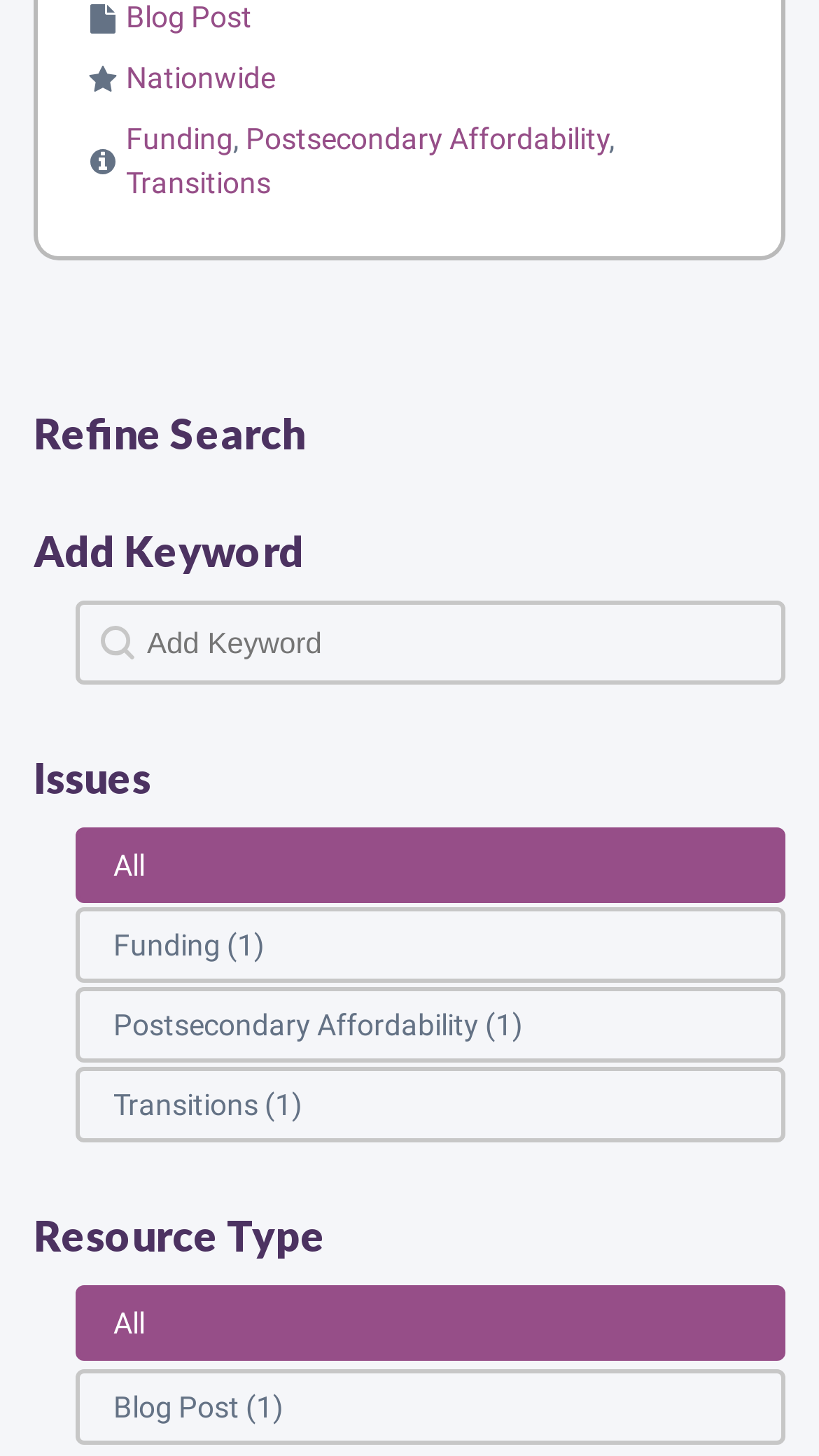Please give a succinct answer to the question in one word or phrase:
What is the purpose of the searchbox?

Add Keyword